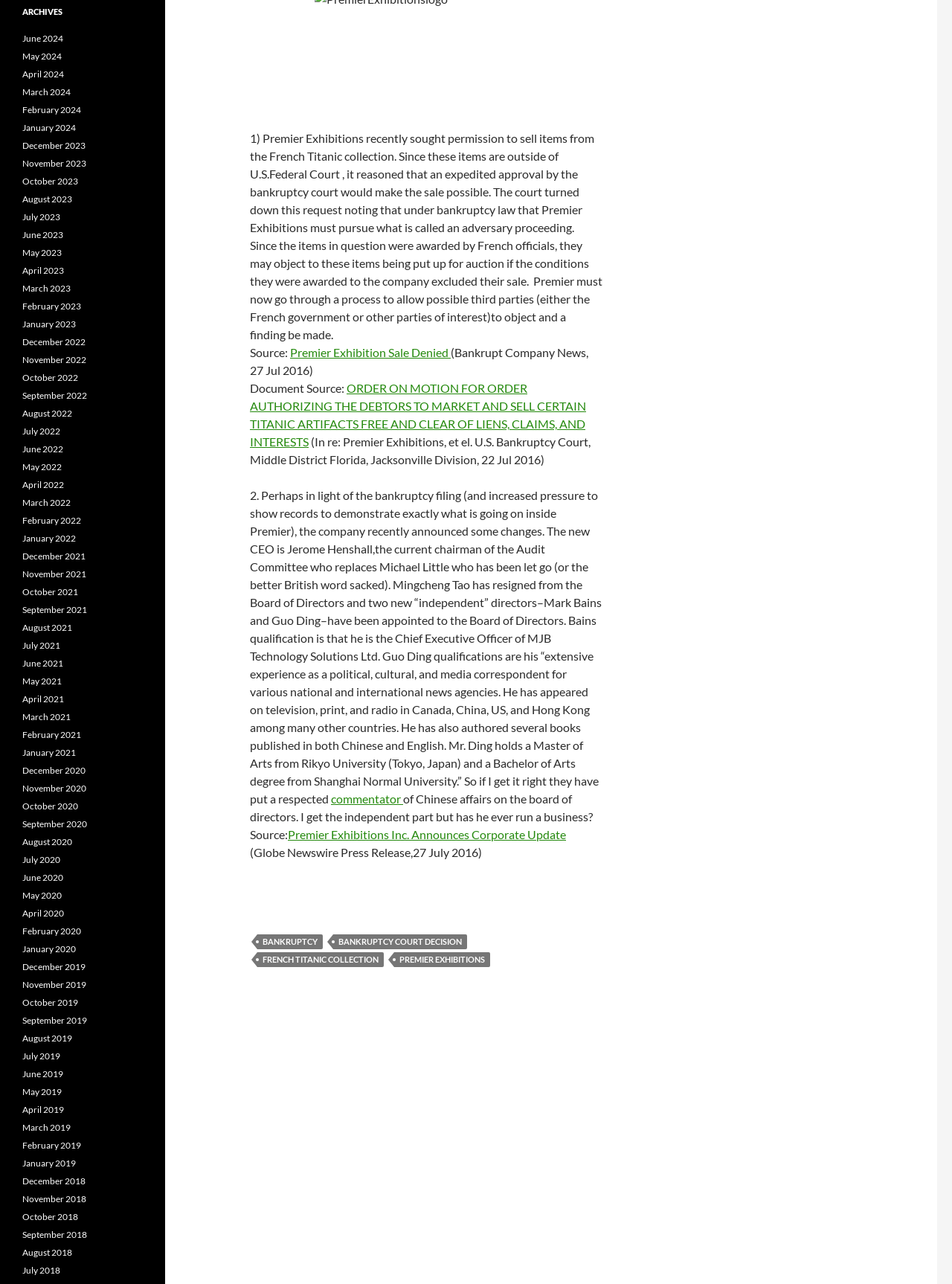What is the position of Jerome Henshall in the company?
Based on the screenshot, respond with a single word or phrase.

CEO